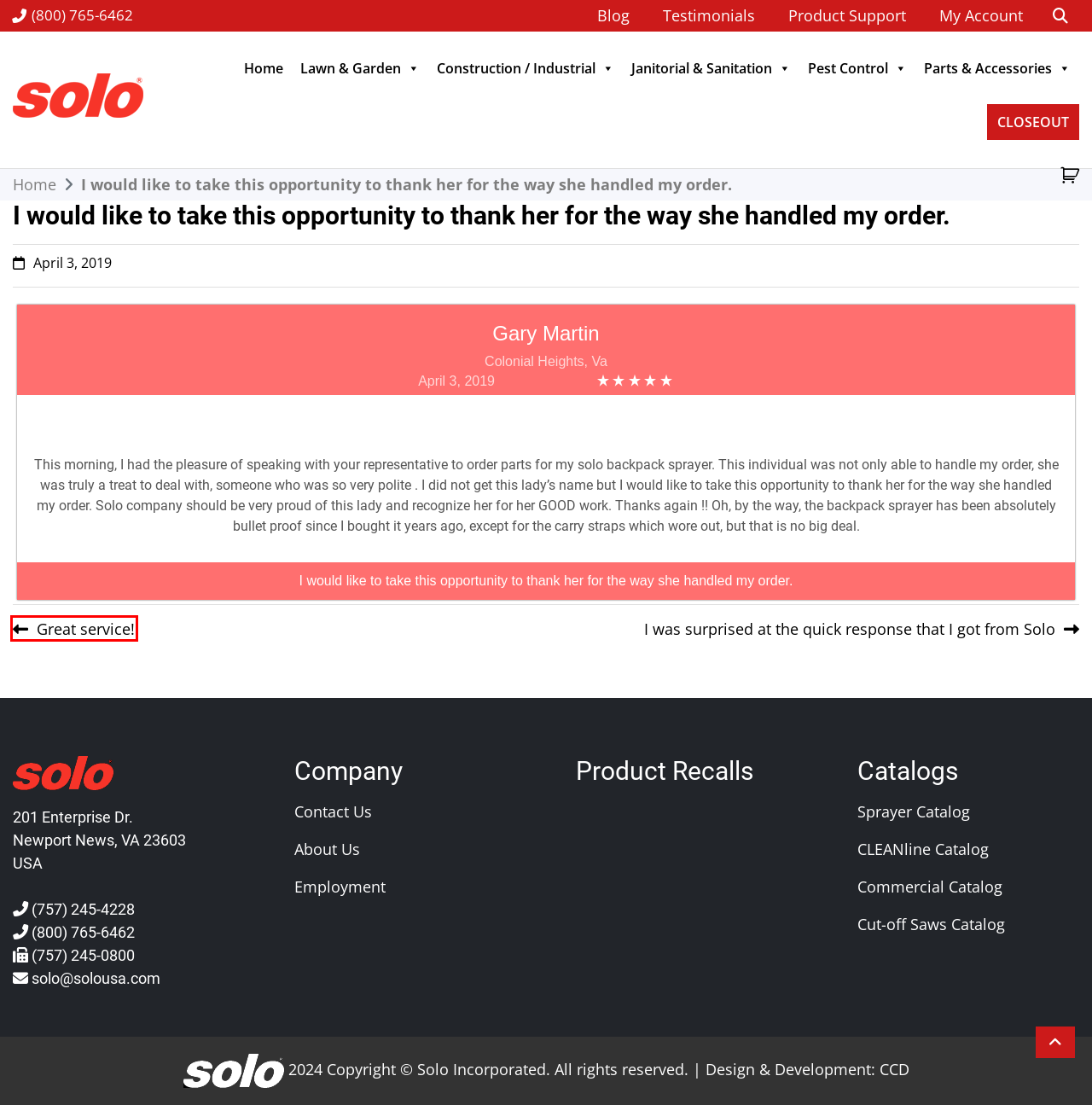Given a screenshot of a webpage with a red bounding box highlighting a UI element, determine which webpage description best matches the new webpage that appears after clicking the highlighted element. Here are the candidates:
A. Construction & Industrial Sprayers by SOLO Inc.
B. I was surprised at the quick response that I got from Solo - Solo
C. About Us - Solo
D. Solo Product Support
E. Blog - Solo
F. Great service! - Solo
G. Testimonials - Solo
H. My account - Solo

F